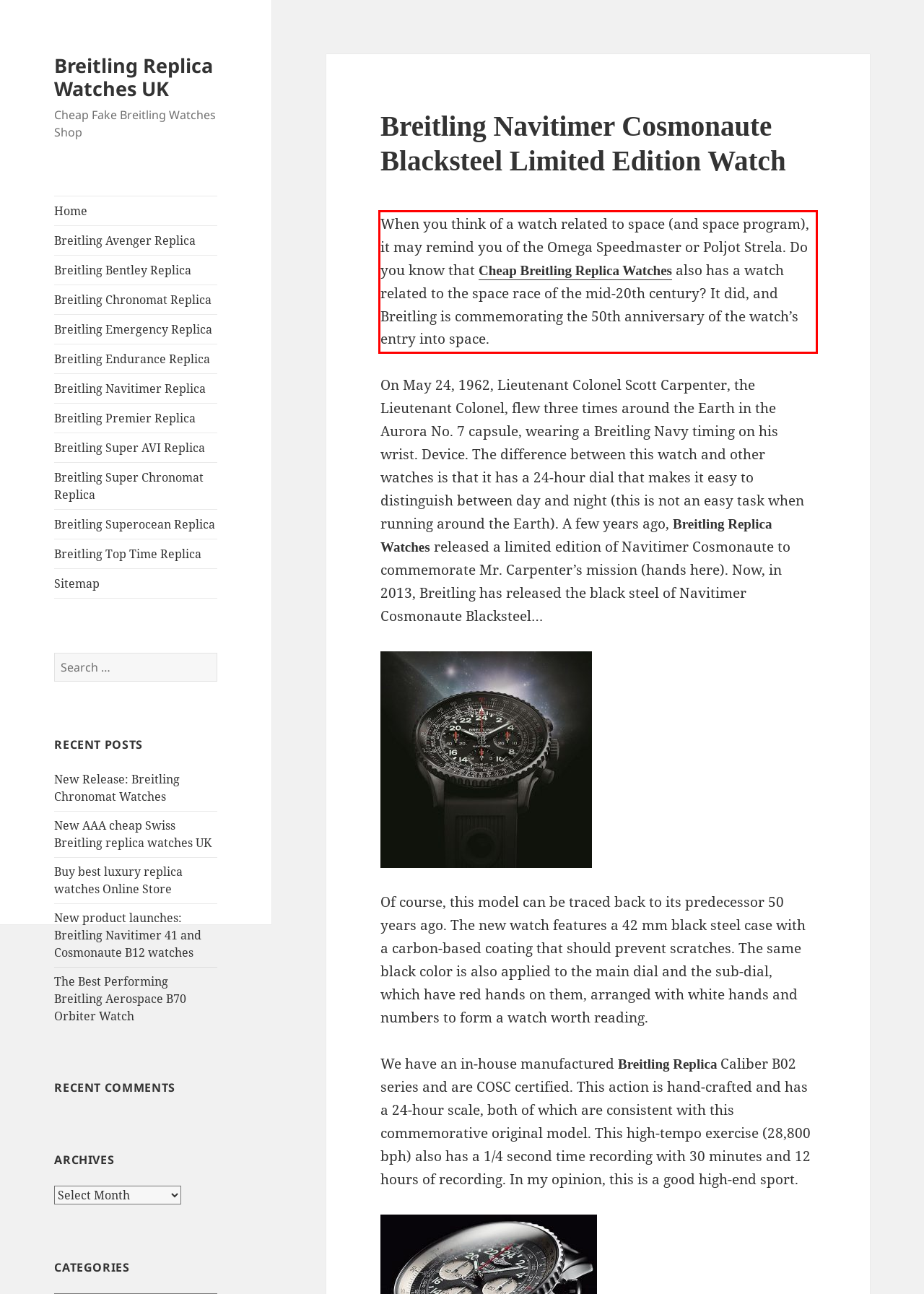Observe the screenshot of the webpage that includes a red rectangle bounding box. Conduct OCR on the content inside this red bounding box and generate the text.

When you think of a watch related to space (and space program), it may remind you of the Omega Speedmaster or Poljot Strela. Do you know that Cheap Breitling Replica Watches also has a watch related to the space race of the mid-20th century? It did, and Breitling is commemorating the 50th anniversary of the watch’s entry into space.